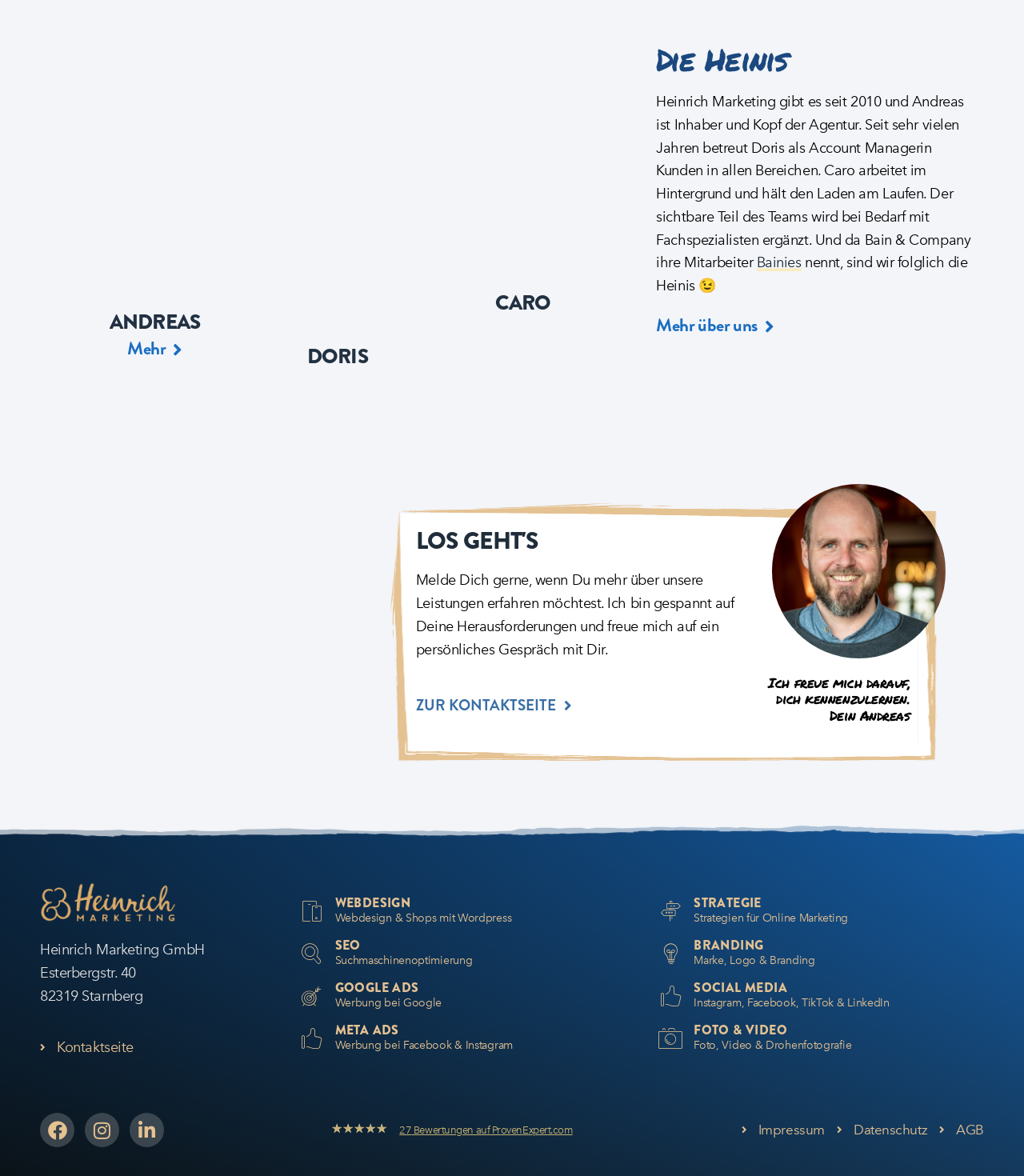Extract the bounding box coordinates for the UI element described as: "Mehr über uns".

[0.641, 0.27, 0.755, 0.286]